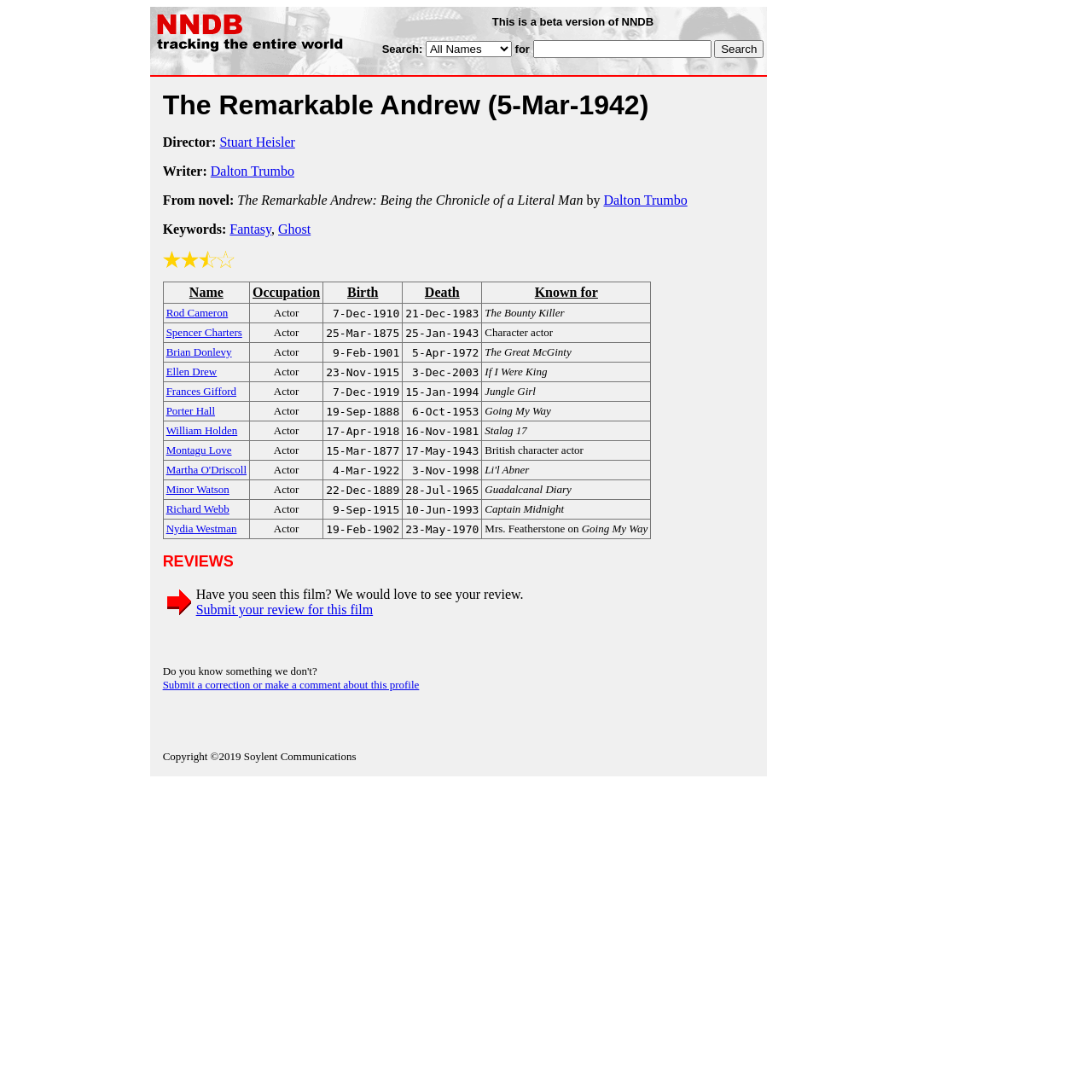Show me the bounding box coordinates of the clickable region to achieve the task as per the instruction: "Visit Stuart Heisler's profile".

[0.201, 0.123, 0.27, 0.137]